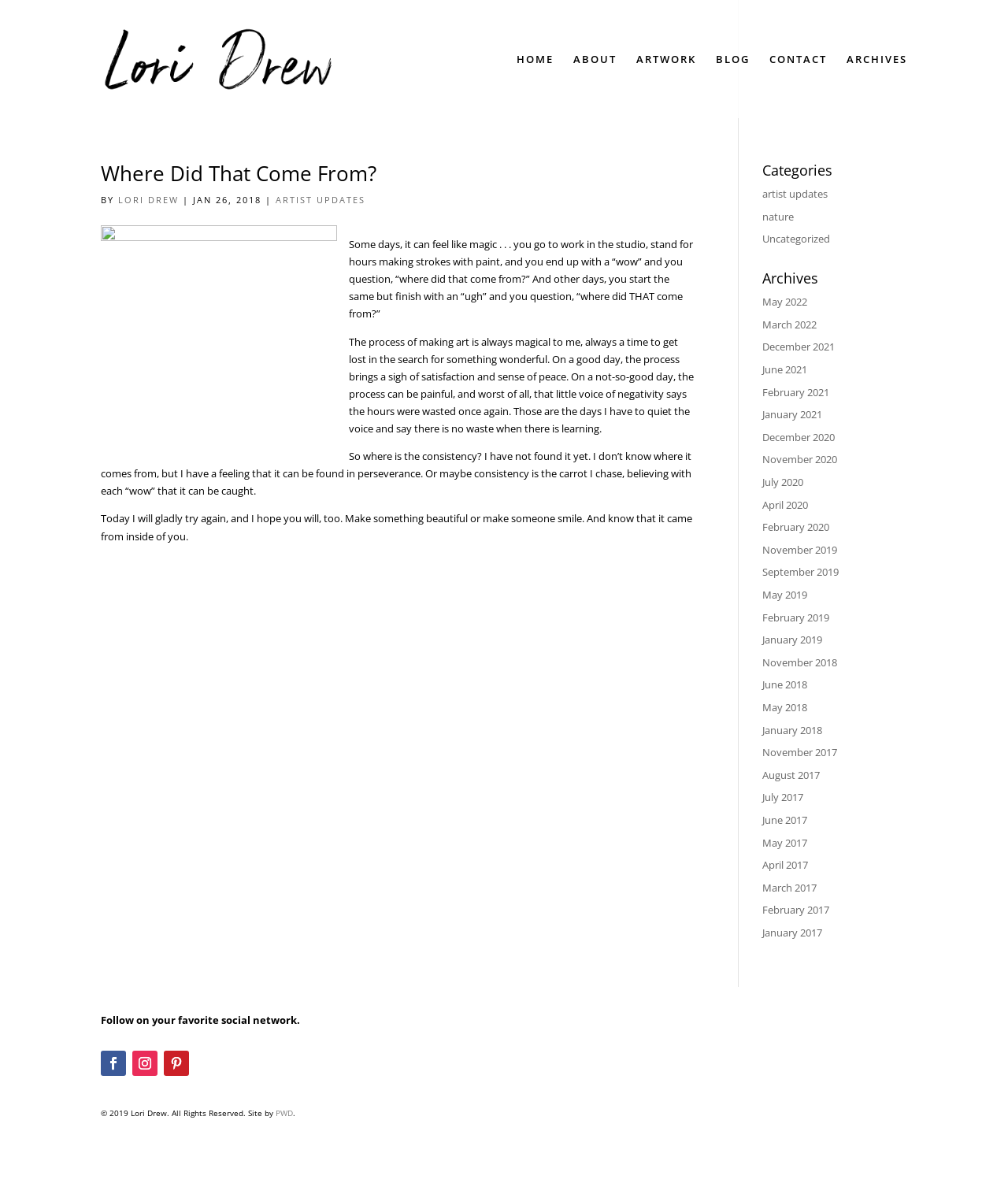Locate the bounding box coordinates of the area you need to click to fulfill this instruction: 'View the 'ARTWORK' page'. The coordinates must be in the form of four float numbers ranging from 0 to 1: [left, top, right, bottom].

[0.631, 0.045, 0.691, 0.1]